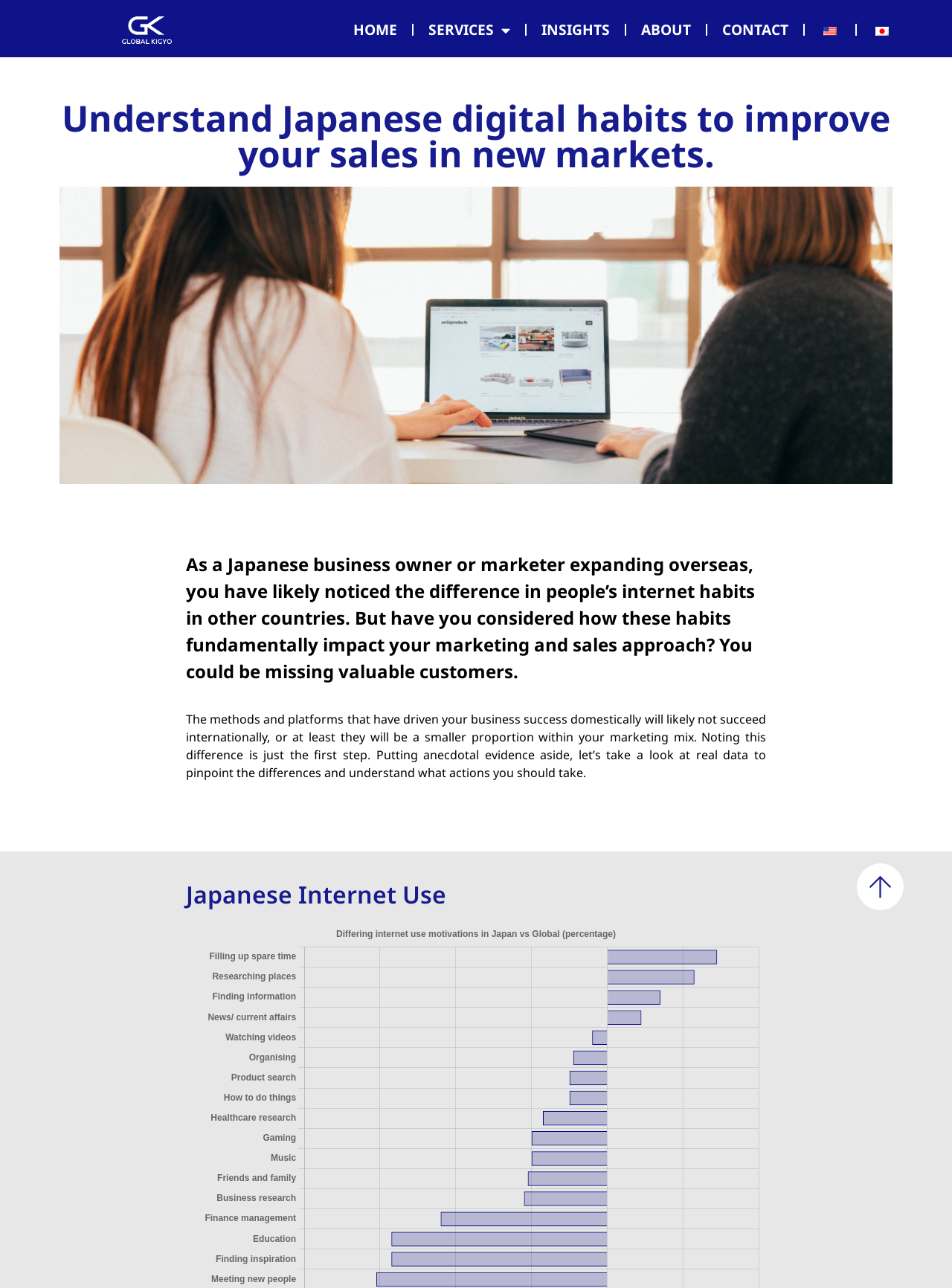Using the element description: "HOME", determine the bounding box coordinates for the specified UI element. The coordinates should be four float numbers between 0 and 1, [left, top, right, bottom].

[0.355, 0.01, 0.433, 0.037]